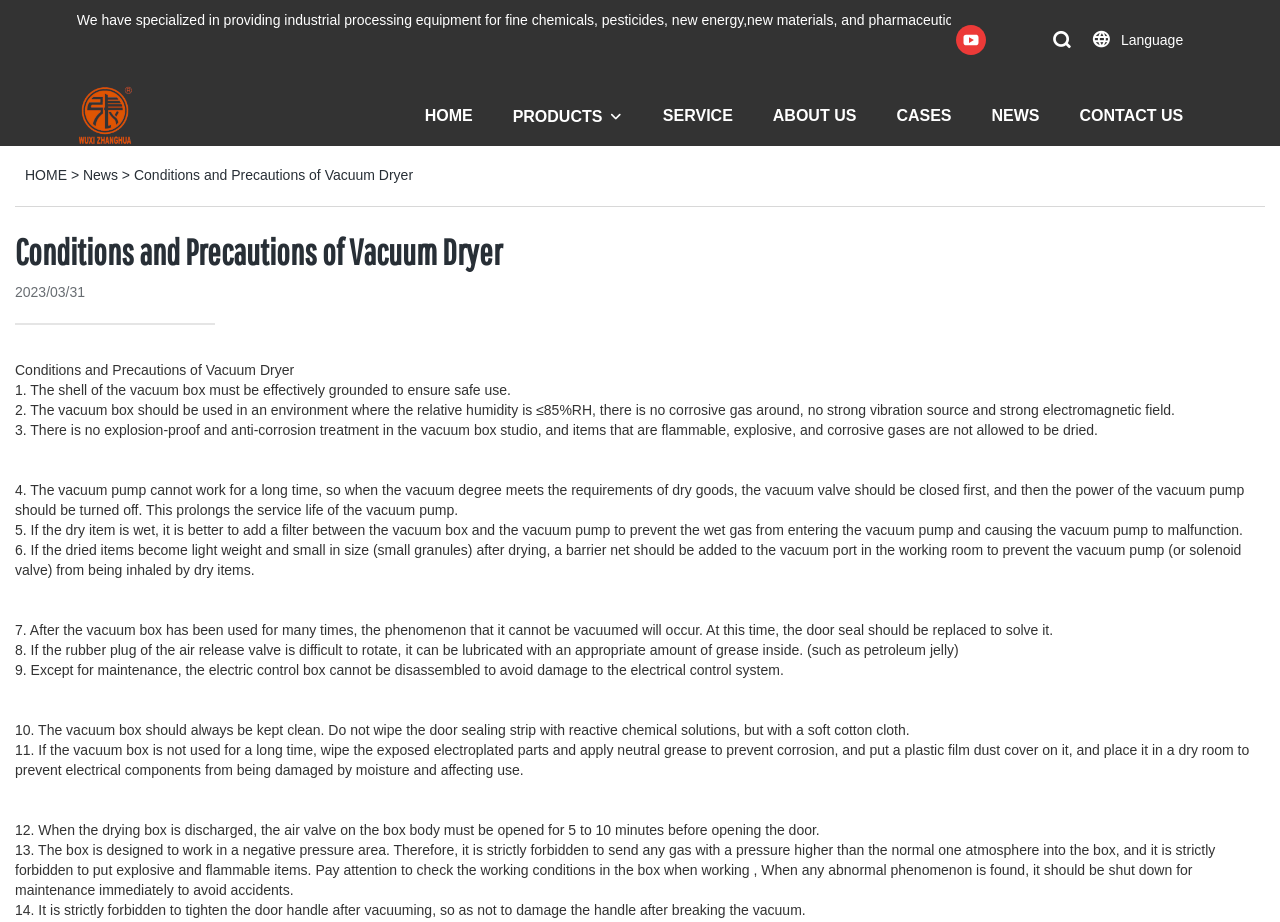Give a one-word or one-phrase response to the question: 
What is the purpose of the vacuum box?

Drying